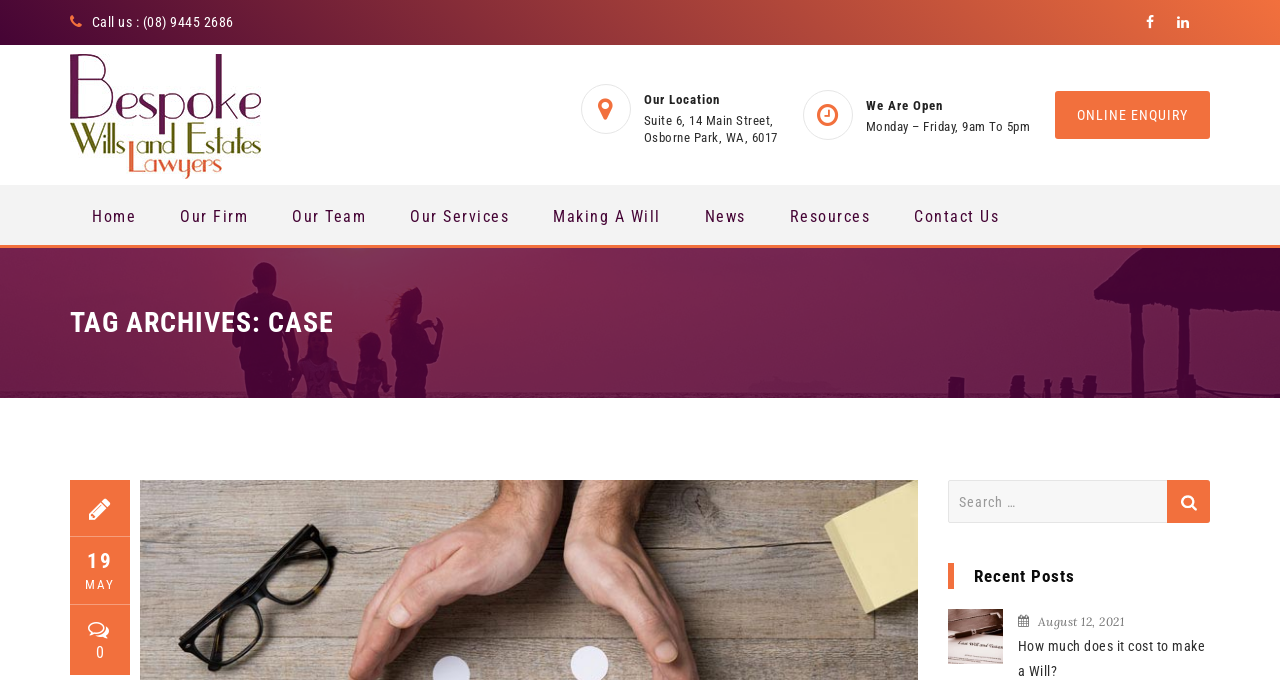Explain the contents of the webpage comprehensively.

The webpage is about Case Archives from Bespoke Wills and Estate. At the top, there is a layout table with a phone number "Call us : (08) 9445 2686" and two social media links on the right side. Below this, there is a logo of Bespoke Wills and Estate, which is also a link.

On the left side, there is a navigation menu with links to "Home", "Our Firm", "Our Team", "Our Services", "Making A Will", "News", "Resources", and "Contact Us". 

In the middle of the page, there is a section with the heading "Our Location", which provides the address of the office. Below this, there is another section with the heading "We Are Open", which lists the business hours.

On the right side, there is a call-to-action link "ONLINE ENQUIRY". 

Further down, there is a layout table with a heading "TAG ARCHIVES: CASE" and a time element below it. The time element displays the date "19 MAY". 

Below this, there is a search bar with a label "Search for:" and a search button. 

Finally, there is a section with the heading "Recent Posts" and a post with the date "August 12, 2021".